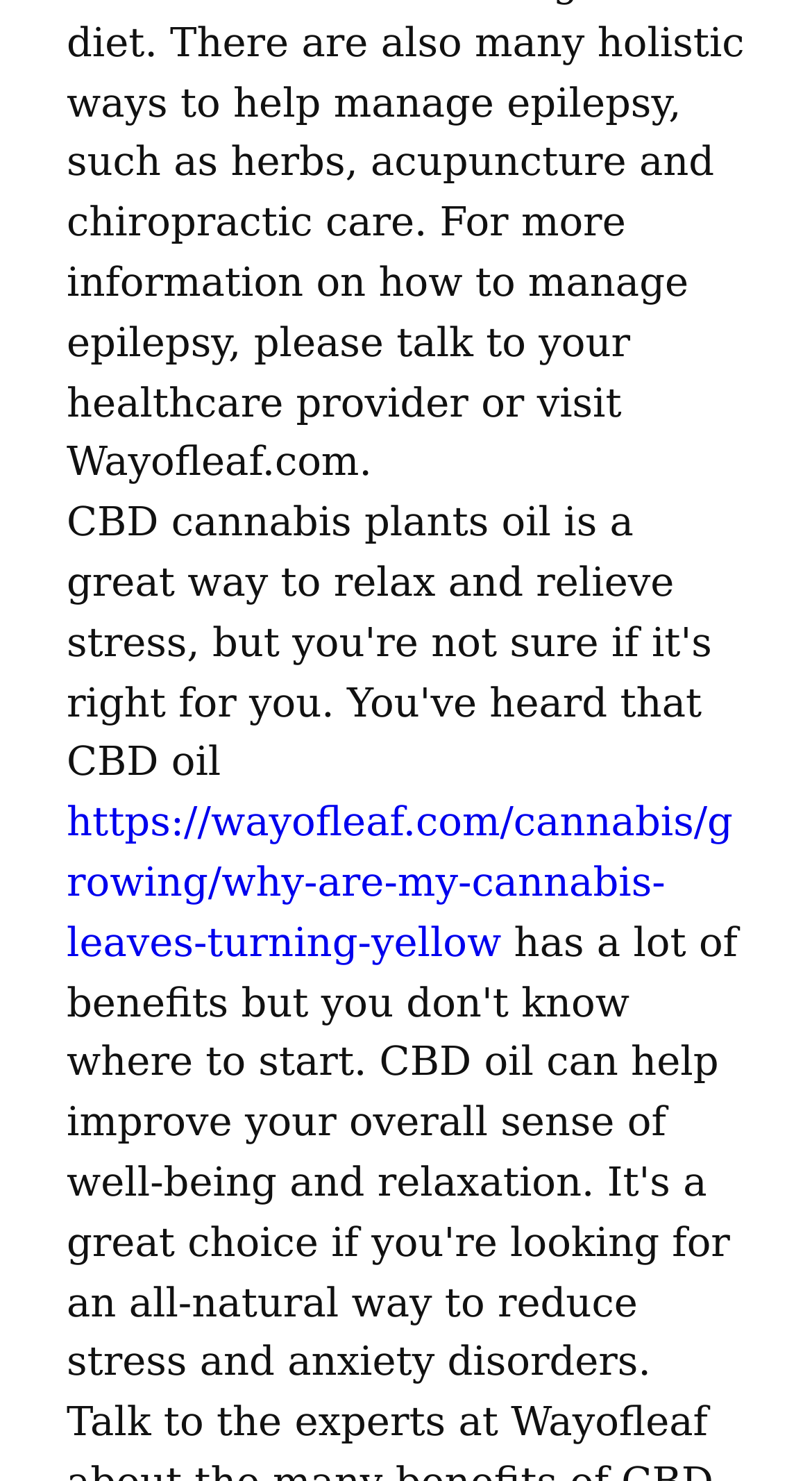Determine the bounding box coordinates for the UI element described. Format the coordinates as (top-left x, top-left y, bottom-right x, bottom-right y) and ensure all values are between 0 and 1. Element description: Privacy policy

None